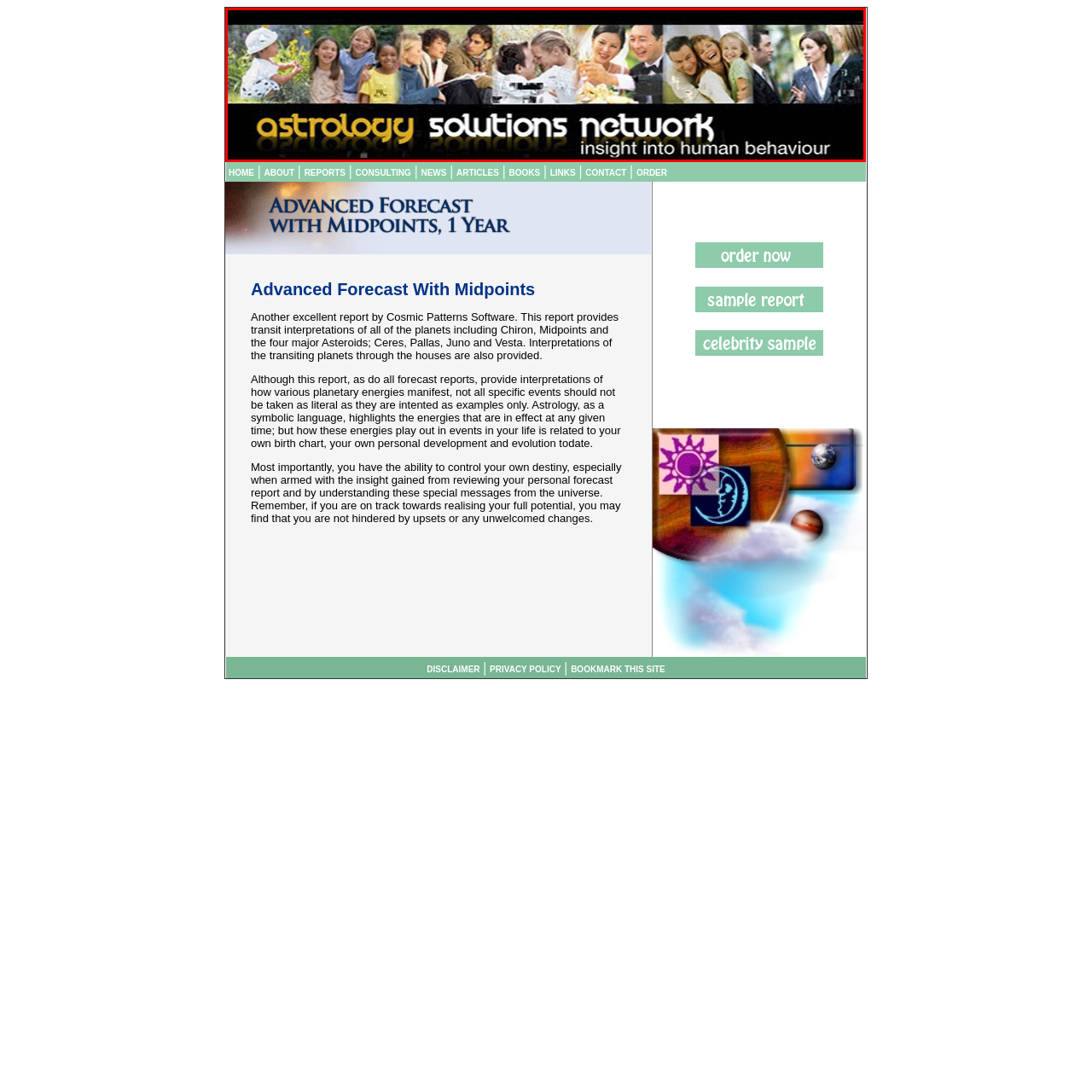What is the focus of the network?
Analyze the image marked by the red bounding box and respond with an in-depth answer considering the visual clues.

The image features a montage of people engaging in joyful moments, symbolizing connection and harmony, and the tagline 'insight into human behaviour' suggests that the network is focused on understanding human relationships and behaviors through the lens of astrology.